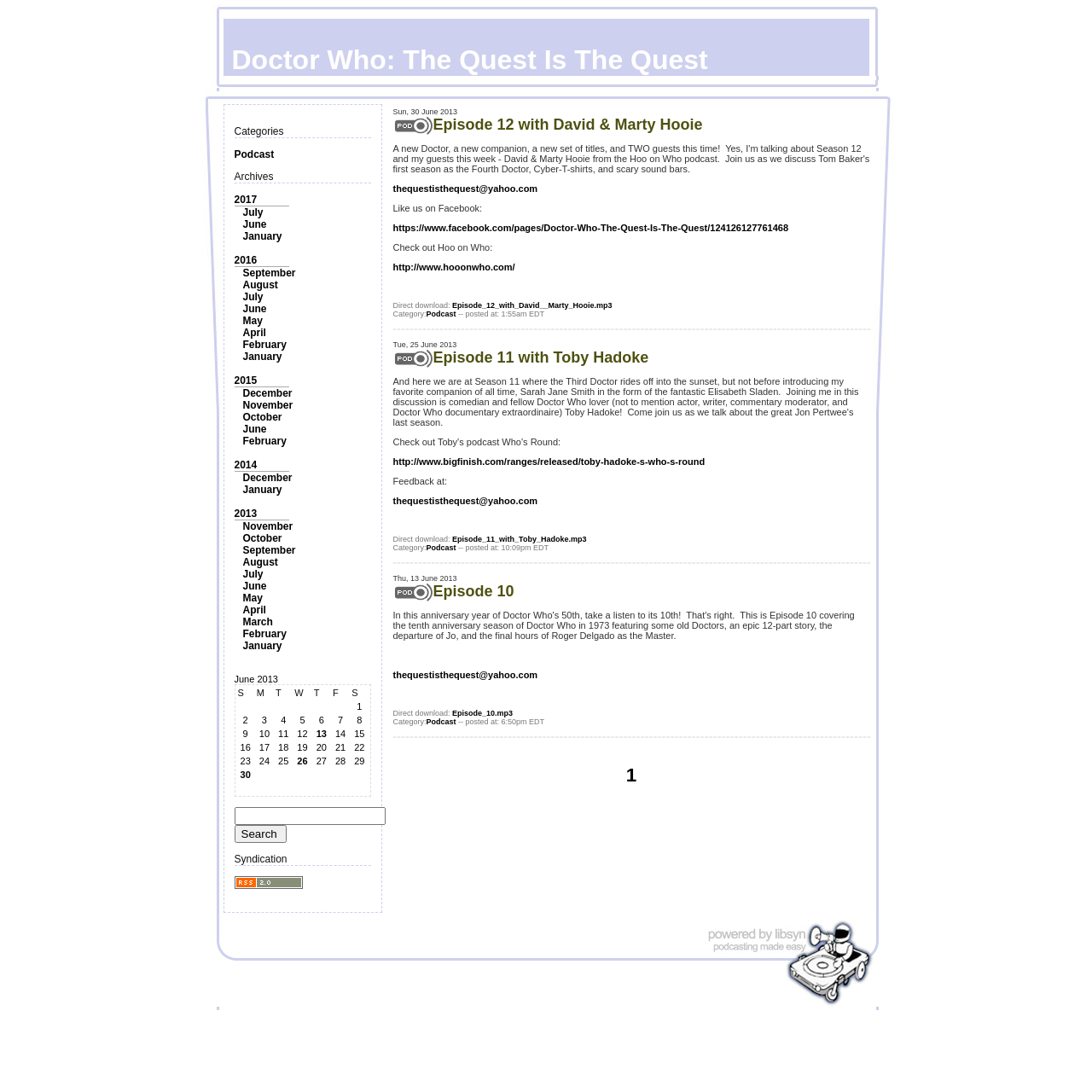Can you give a detailed response to the following question using the information from the image? What is the first day listed in the table for June 2013?

By examining the table for June 2013, I can see that the first day listed is 1. This is indicated by the gridcell containing the number 1 in the first row of the table.